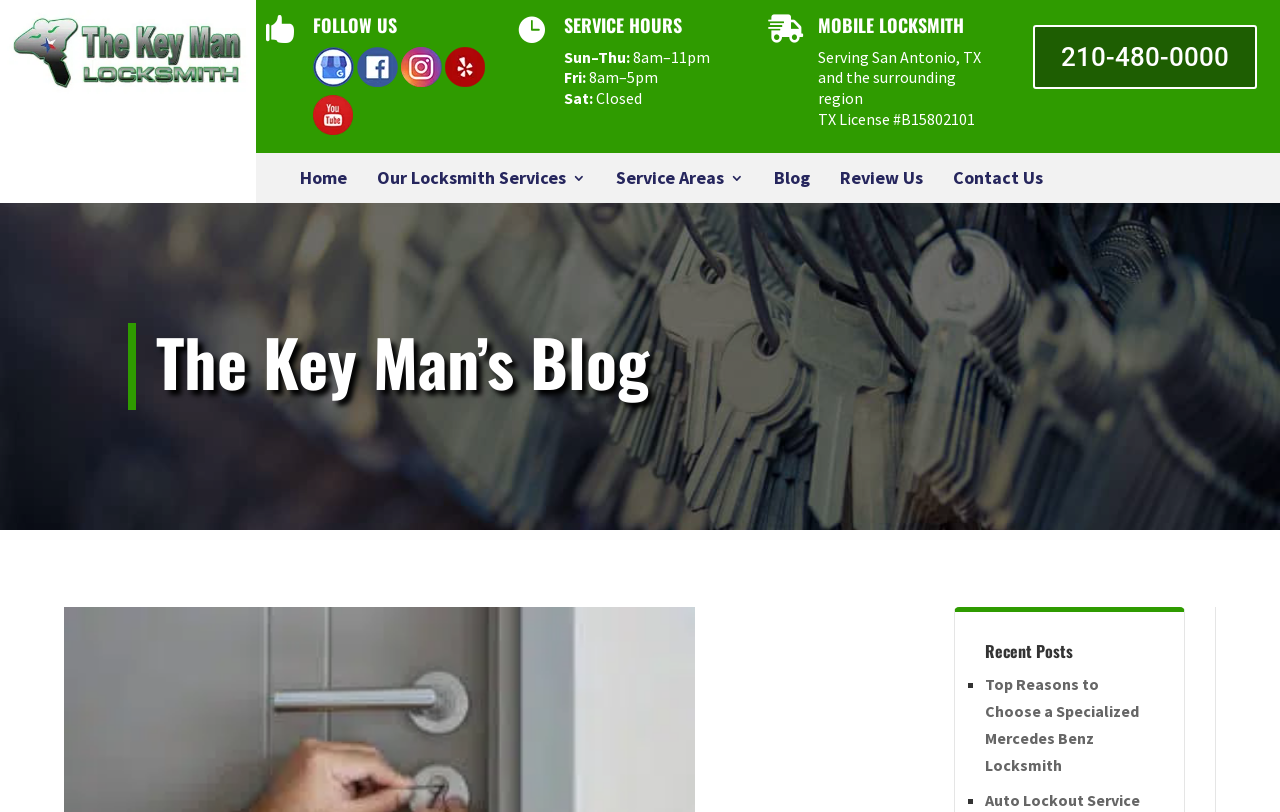Find the bounding box coordinates of the UI element according to this description: "Service Areas".

[0.481, 0.211, 0.581, 0.238]